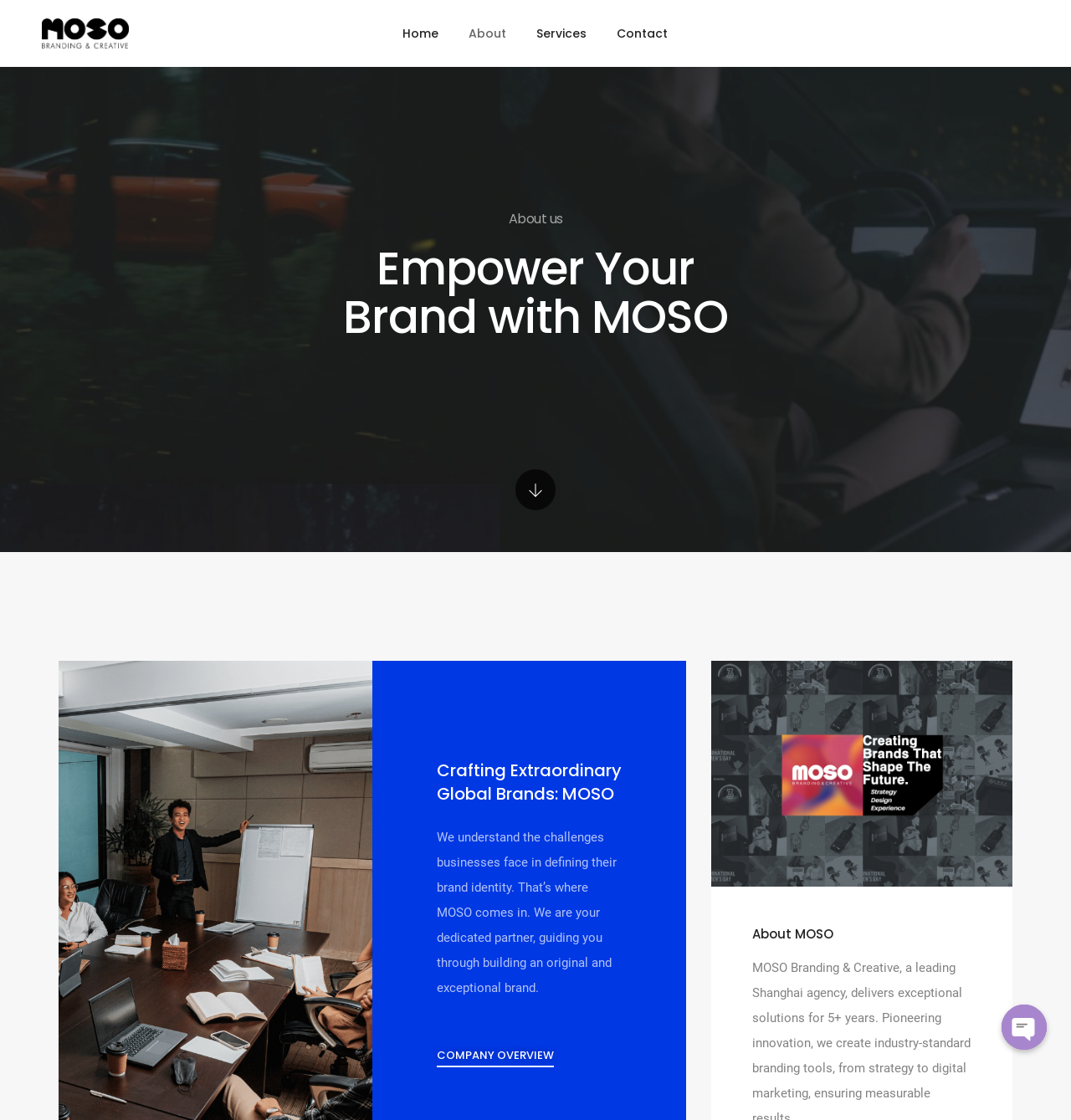What is the title of the section below the hero image?
Please give a well-detailed answer to the question.

Below the hero image, there is a section with the title 'About MOSO', which is a StaticText element with the bounding box coordinates [0.702, 0.826, 0.778, 0.842].